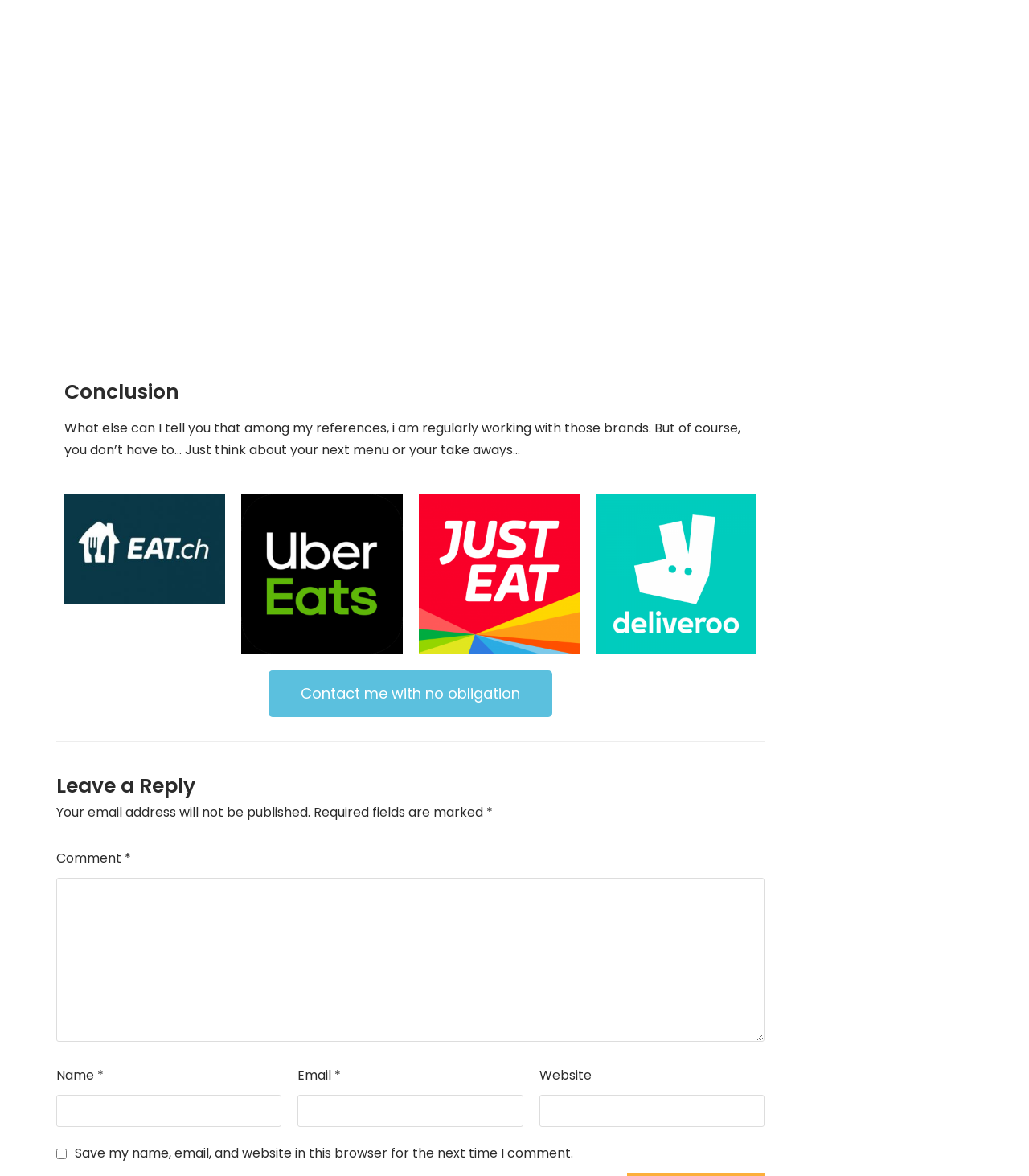Identify the bounding box coordinates of the region I need to click to complete this instruction: "Click the Contact me with no obligation button".

[0.261, 0.57, 0.537, 0.61]